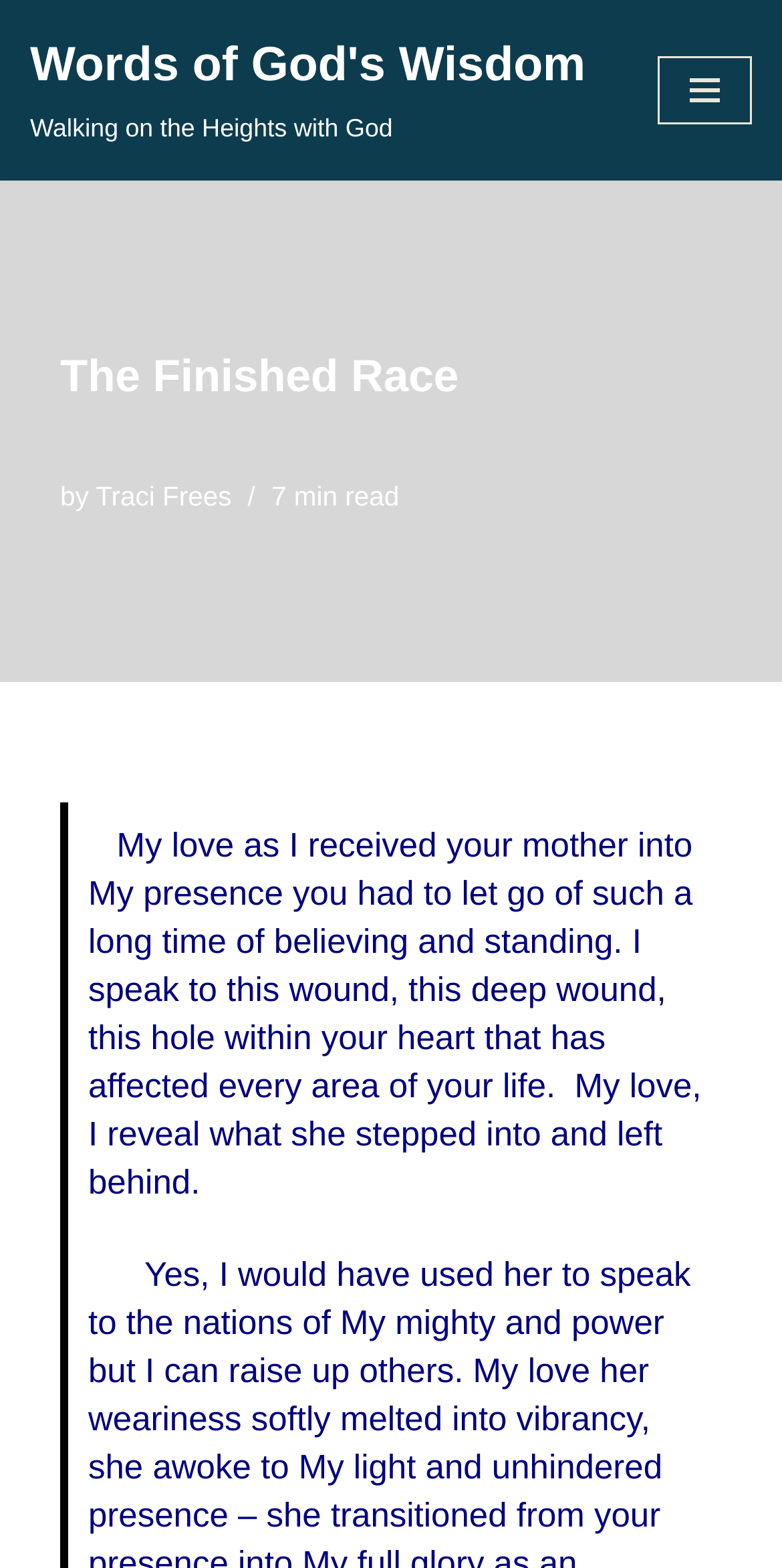Please determine the heading text of this webpage.

The Finished Race